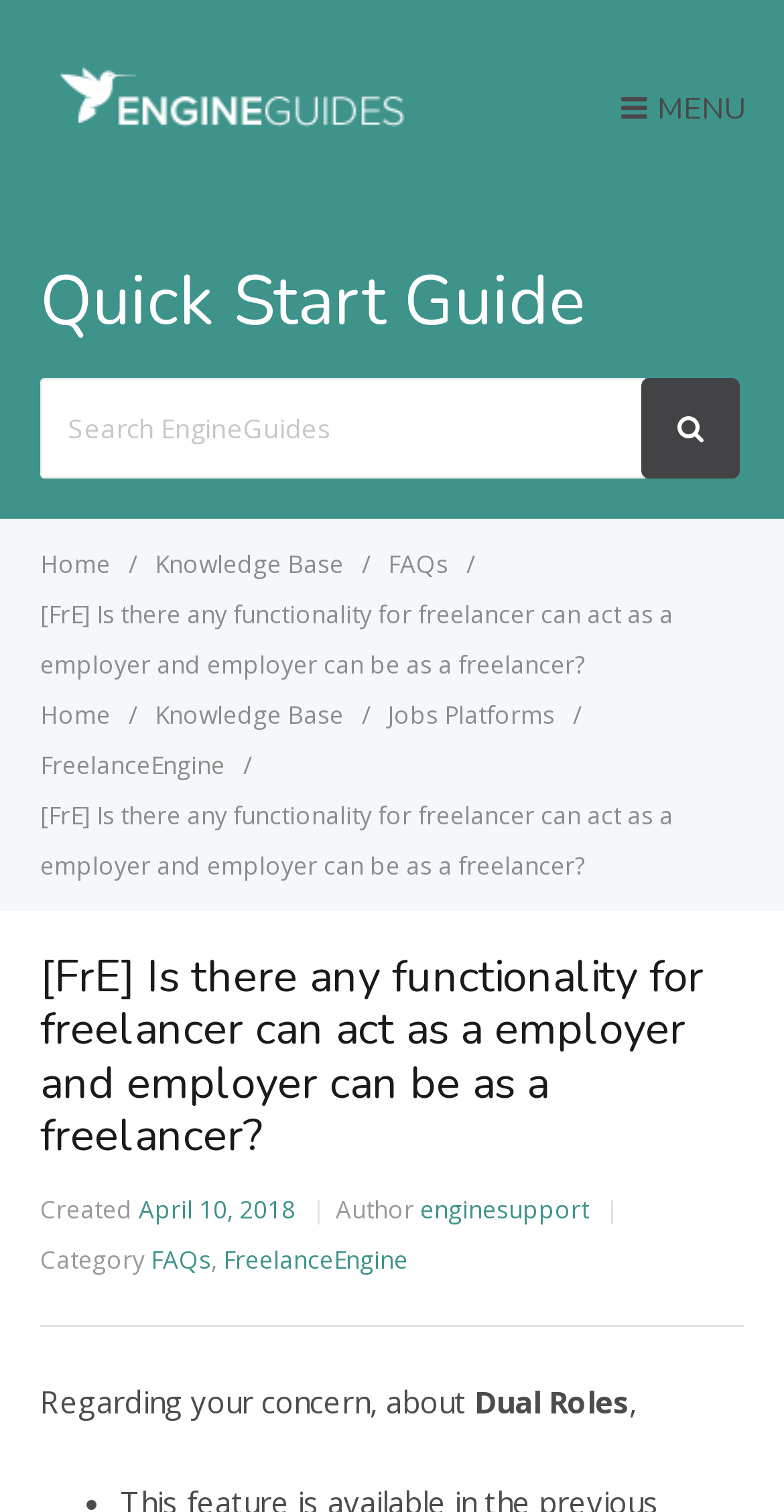What is the category of the current guide?
Based on the content of the image, thoroughly explain and answer the question.

Based on the webpage content, I can see that the current guide is categorized under 'FAQs' and 'FreelanceEngine'. This information is provided at the bottom of the webpage, where it says 'Category: FAQs, FreelanceEngine'.